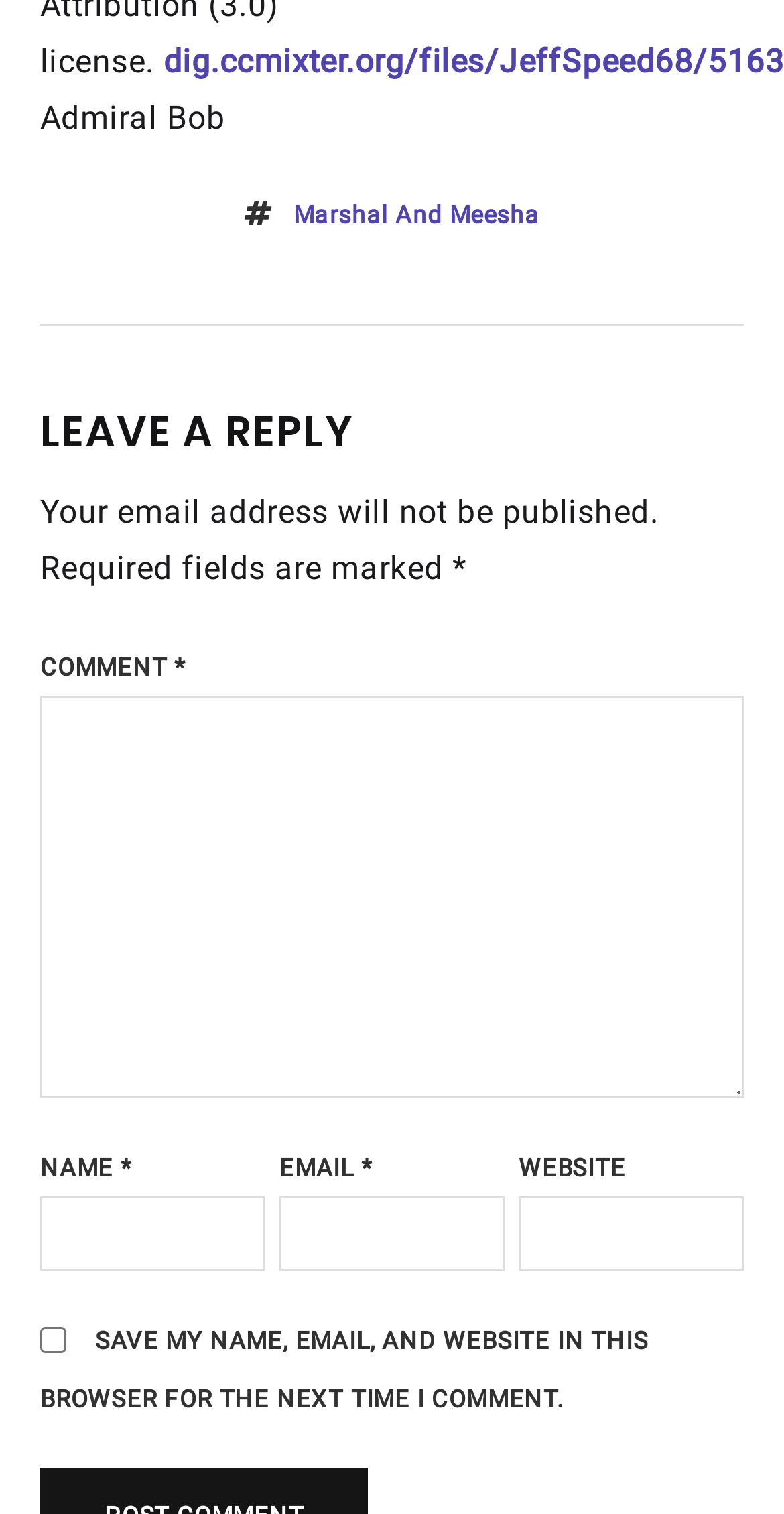What is the optional field for users to enter?
Based on the image content, provide your answer in one word or a short phrase.

Website